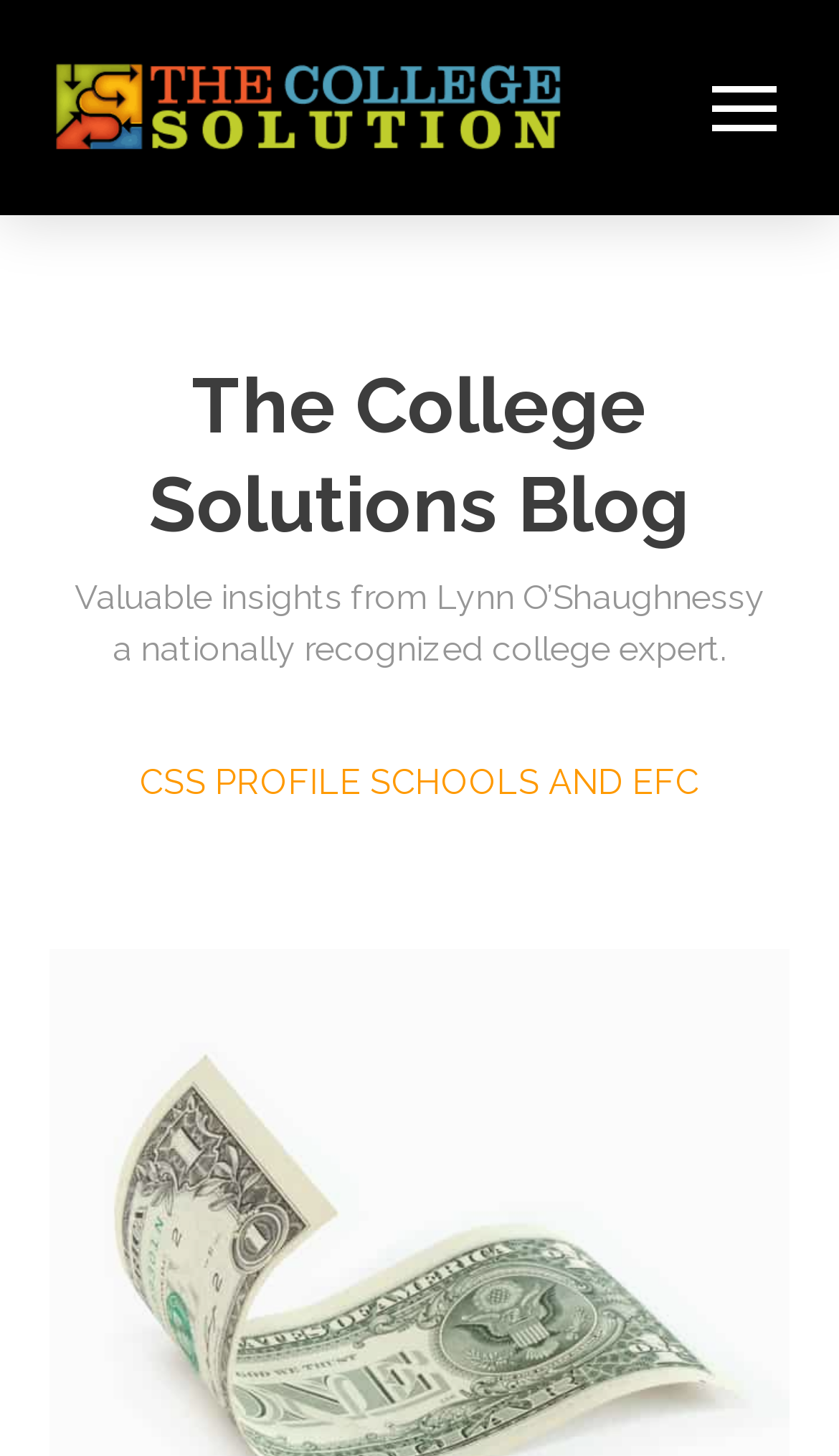Please provide the bounding box coordinates in the format (top-left x, top-left y, bottom-right x, bottom-right y). Remember, all values are floating point numbers between 0 and 1. What is the bounding box coordinate of the region described as: aria-label="Telegram" title="Telegram"

None